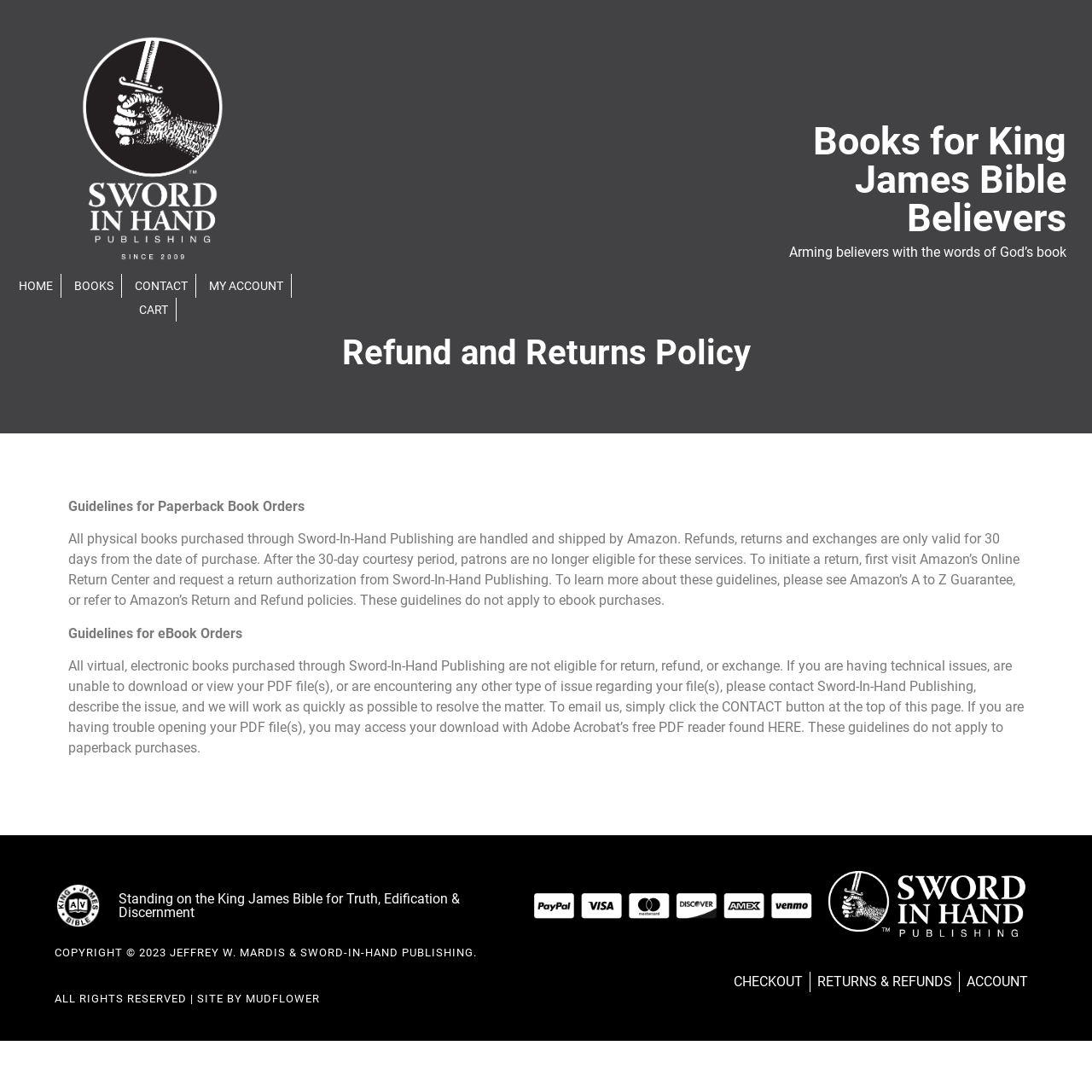Locate the bounding box of the user interface element based on this description: "My Account".

[0.184, 0.251, 0.267, 0.273]